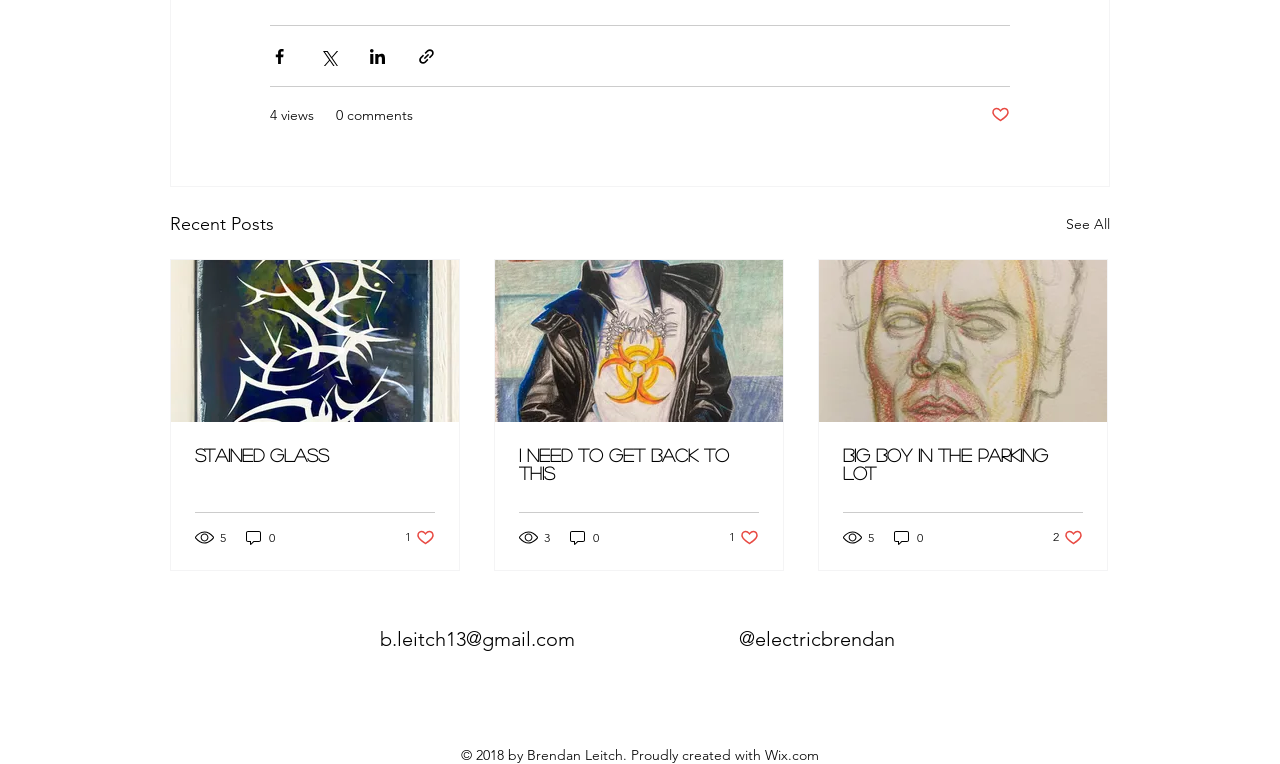Find the bounding box coordinates of the element to click in order to complete this instruction: "Like the post about Big boy in the parking lot". The bounding box coordinates must be four float numbers between 0 and 1, denoted as [left, top, right, bottom].

[0.823, 0.69, 0.846, 0.715]